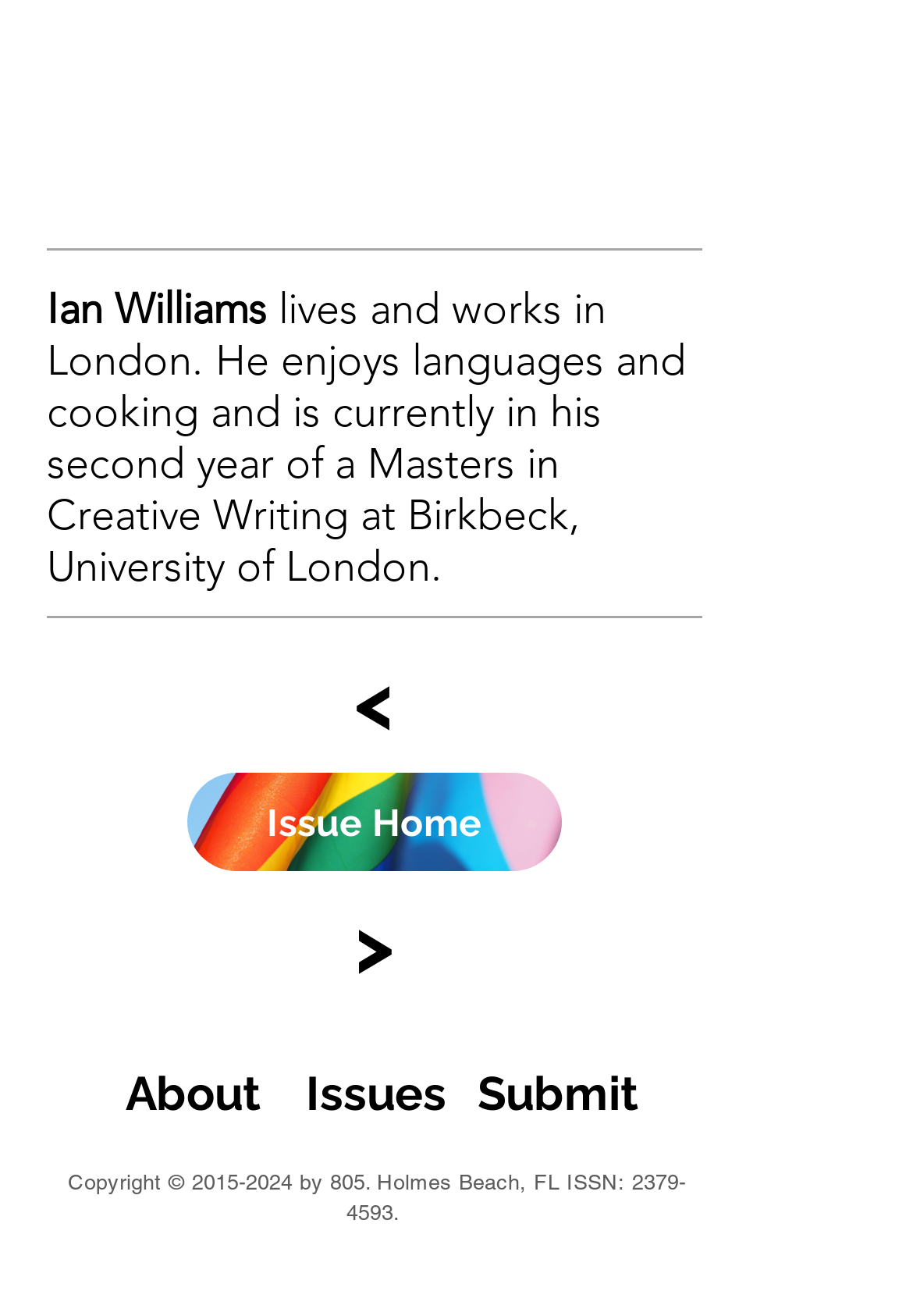What is the author's name?
Based on the image, answer the question with as much detail as possible.

The author's name is mentioned in the static text element at the top of the page, which reads 'Ian Williams'.